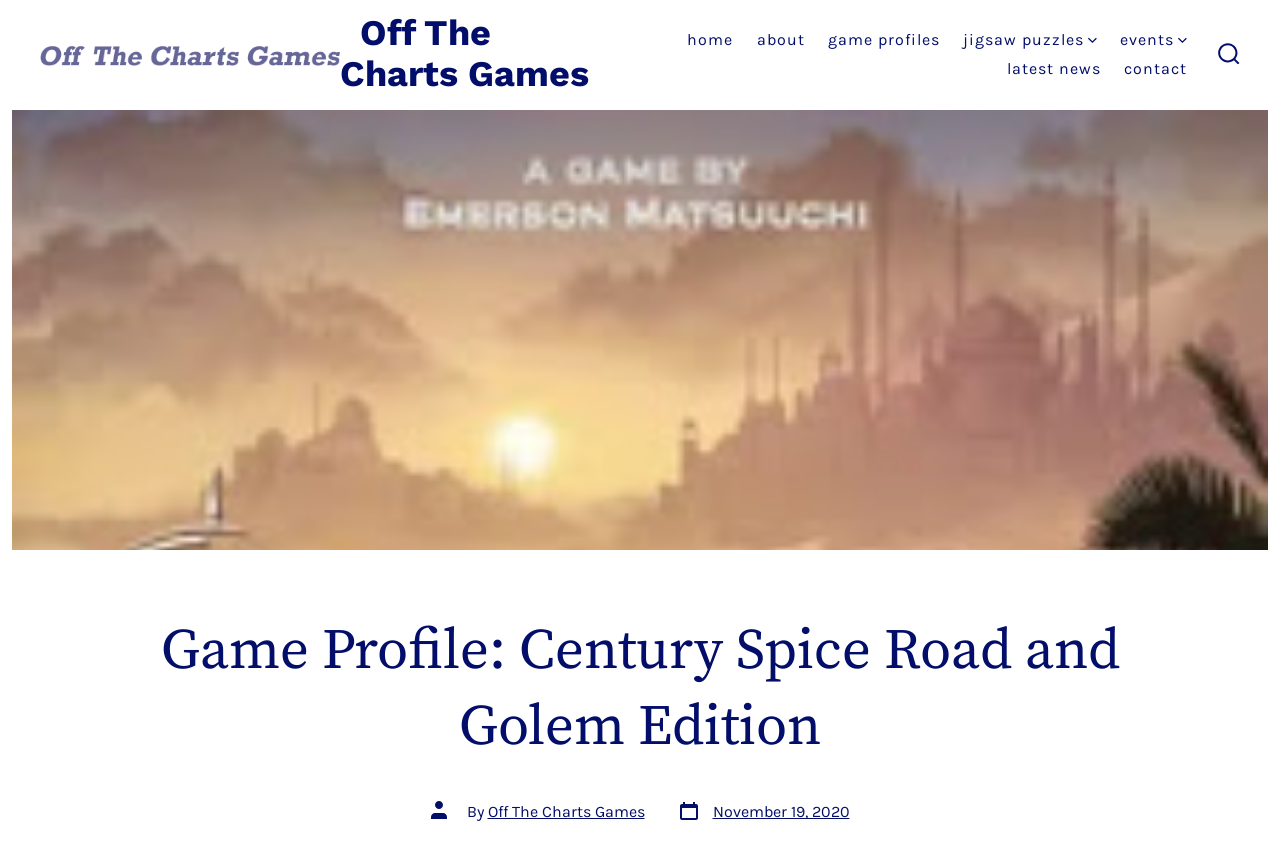Find the bounding box of the UI element described as follows: "Search Toggle".

[0.942, 0.036, 0.978, 0.094]